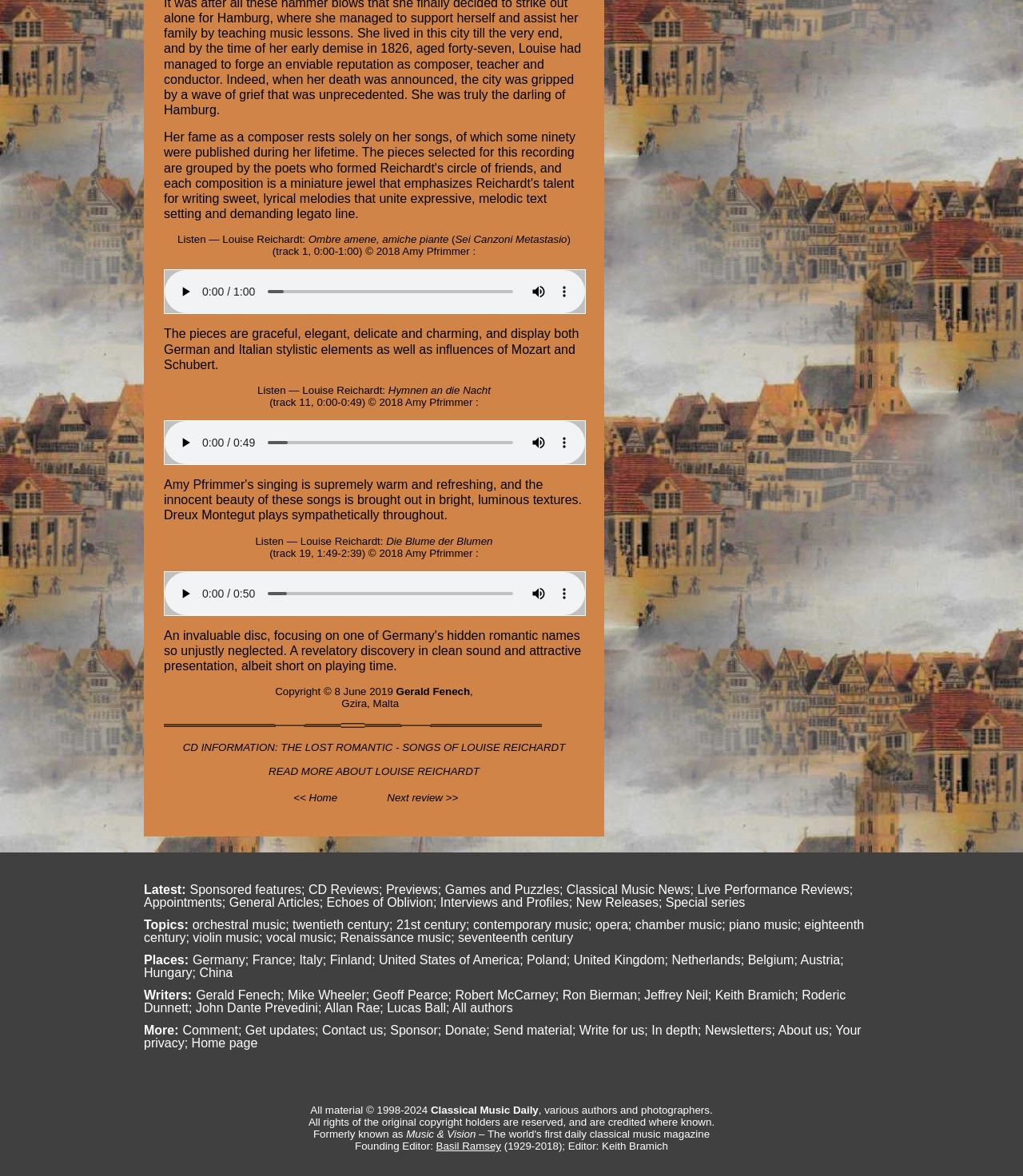Please identify the bounding box coordinates of the clickable region that I should interact with to perform the following instruction: "play the first audio". The coordinates should be expressed as four float numbers between 0 and 1, i.e., [left, top, right, bottom].

[0.169, 0.237, 0.194, 0.259]